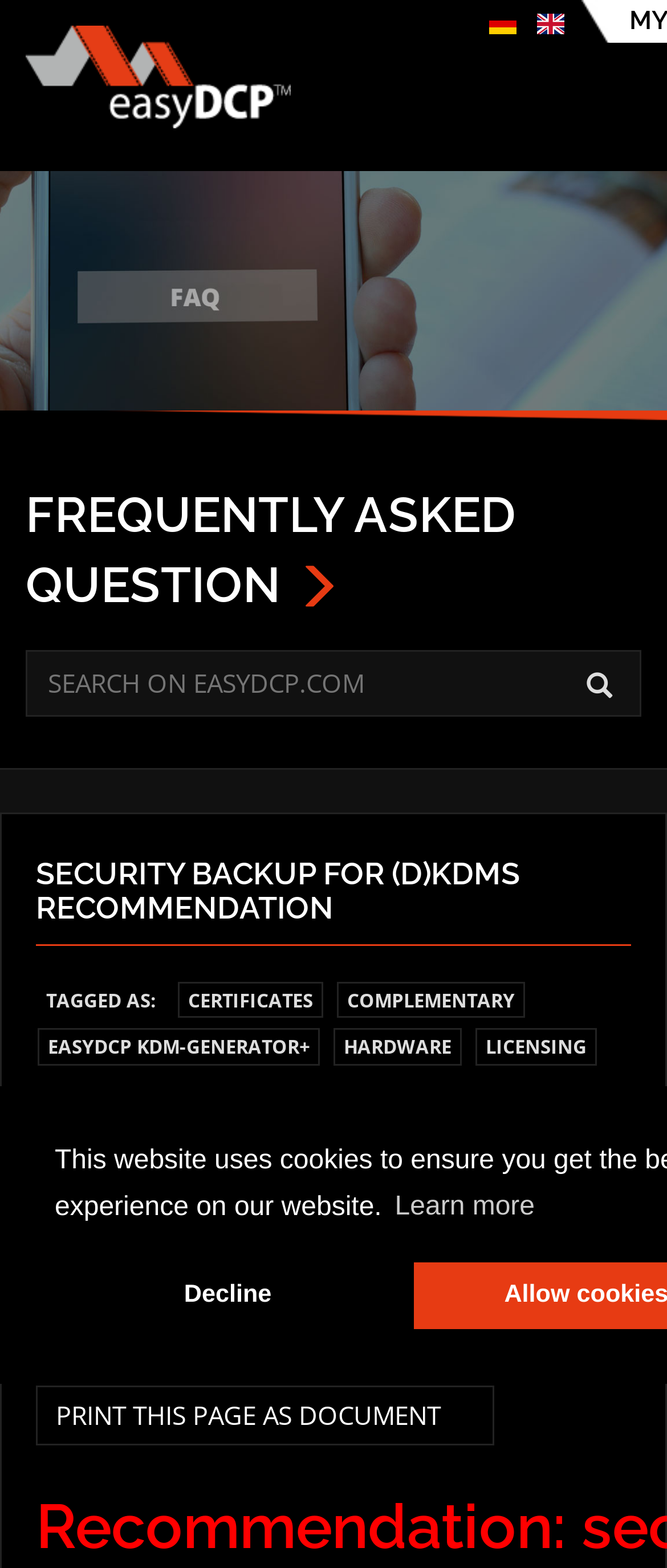What is the version of easyDCP KDM Generator+ mentioned on the webpage?
From the screenshot, provide a brief answer in one word or phrase.

up to Version 1.4.411